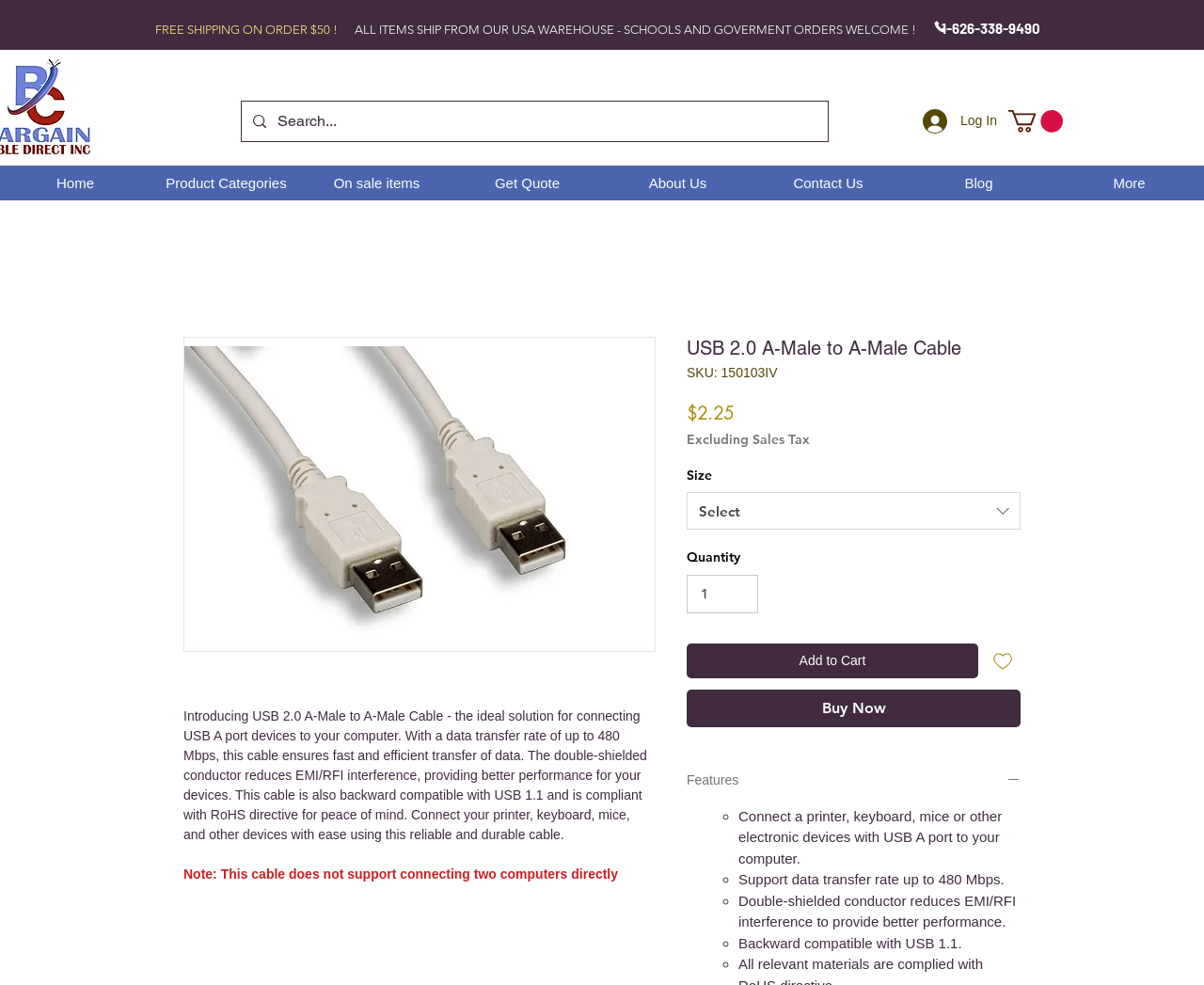What is the phone number for customer support?
Please respond to the question with a detailed and thorough explanation.

I found the phone number by looking at the top section of the webpage, where it says '1-626-338-9490' next to the 'Phone' link.